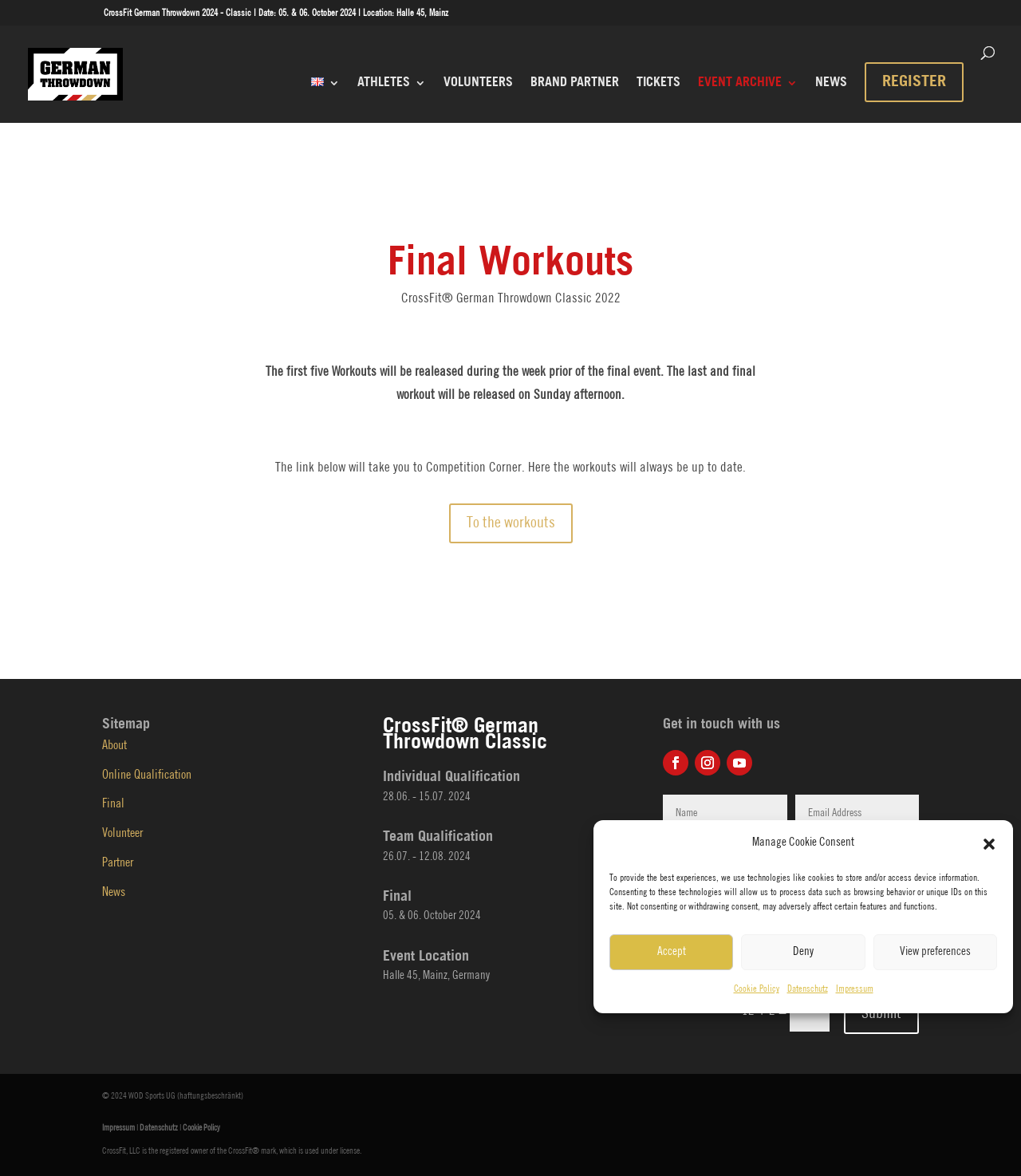Identify the bounding box coordinates for the region to click in order to carry out this instruction: "Search for something". Provide the coordinates using four float numbers between 0 and 1, formatted as [left, top, right, bottom].

[0.053, 0.021, 0.953, 0.023]